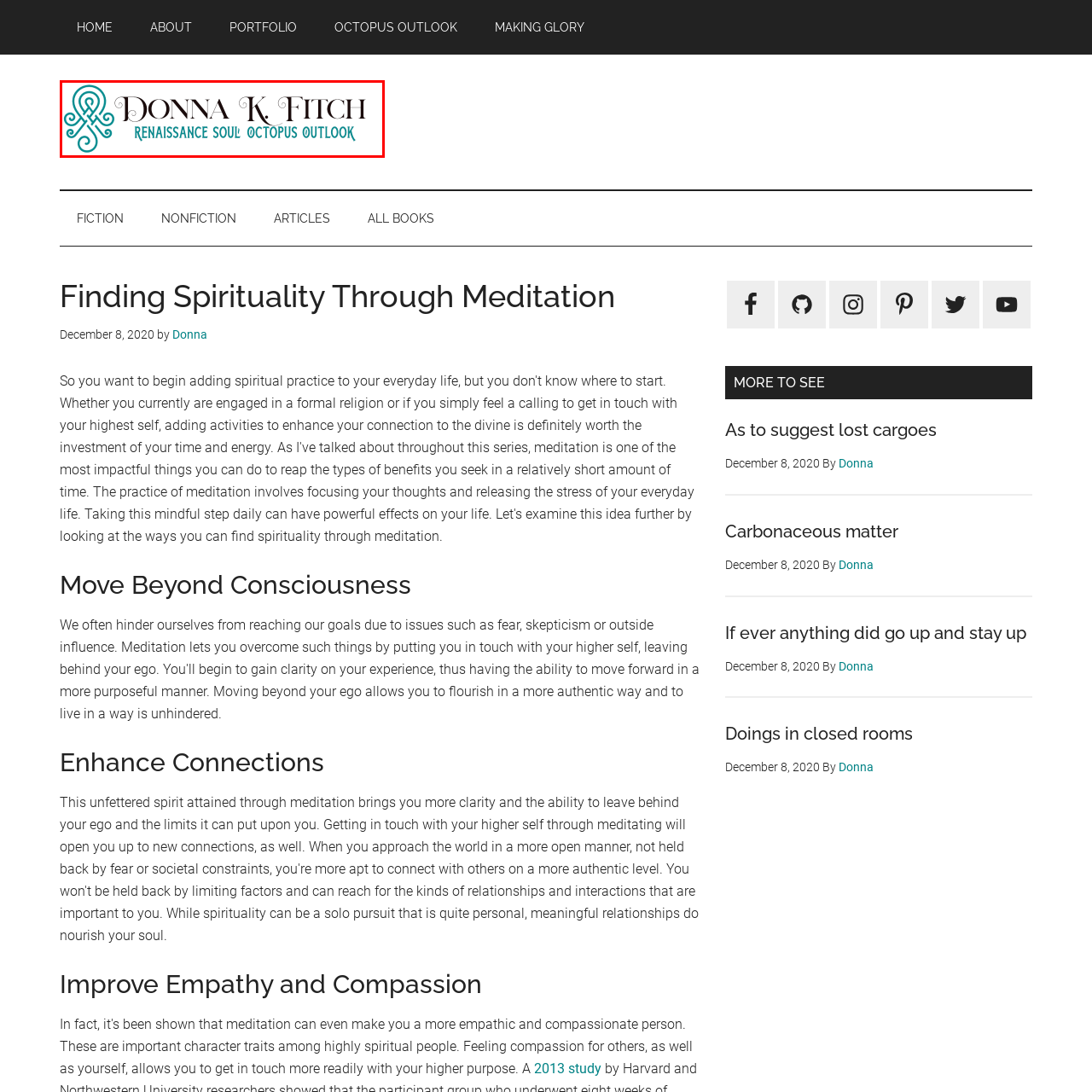Describe in detail what is depicted in the image enclosed by the red lines.

The image features the name "Donna K. Fitch" styled in a sophisticated and artistic font, prominently displayed at the top. Below the name, the tagline "Renaissance Soul, Octopus Outlook" is elegantly presented, blending a sense of creativity and introspection. The design incorporates intricate swirls, suggesting a connection to artistic expression and a multifaceted approach to life. This image encapsulates the essence of Donna K. Fitch's identity, promoting her creative endeavors and philosophical perspectives. The overall aesthetic conveys a harmonious balance between traditional elegance and modern vibrancy.